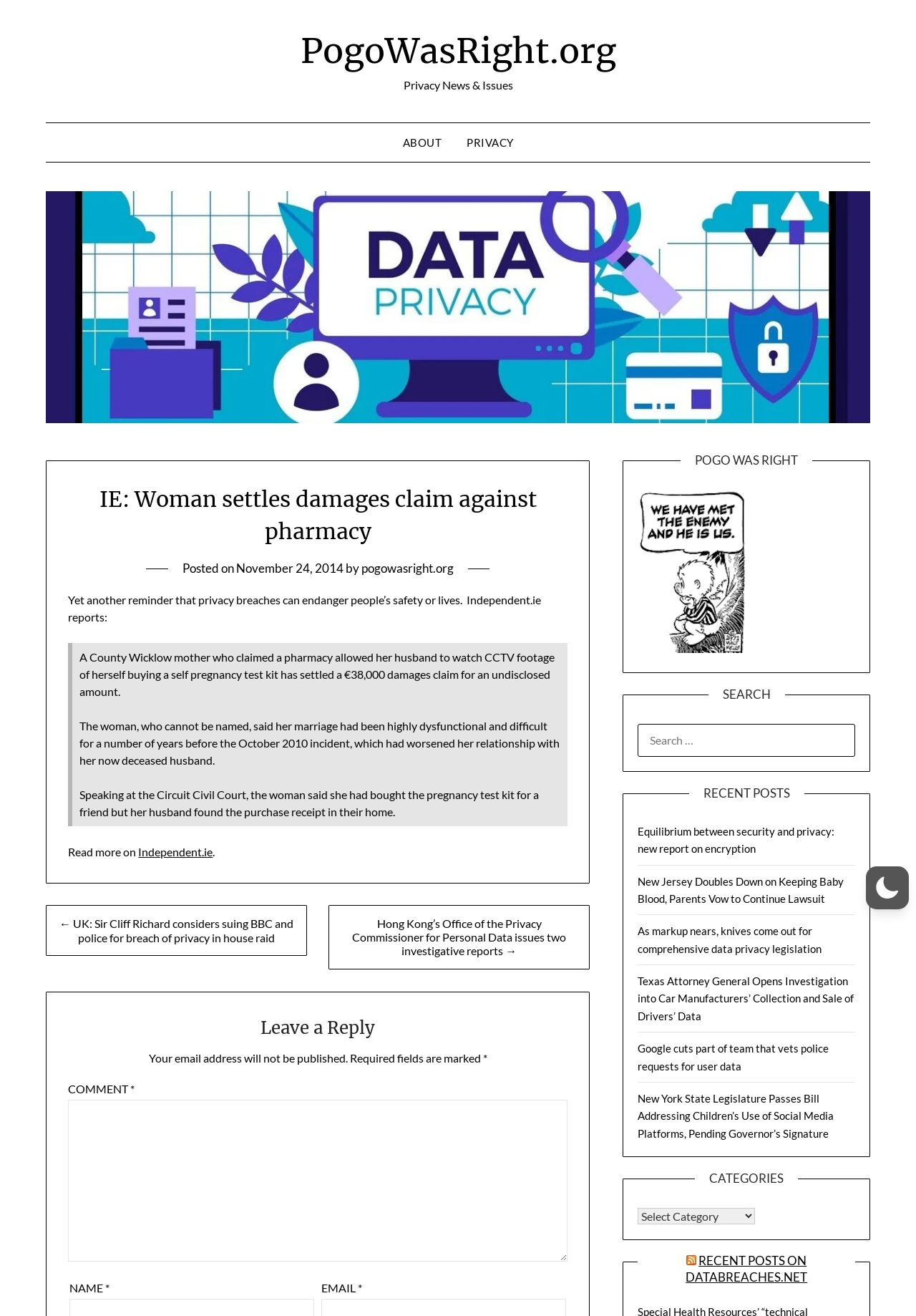Determine the bounding box coordinates of the target area to click to execute the following instruction: "Read the recent post on Equilibrium between security and privacy."

[0.696, 0.627, 0.911, 0.65]